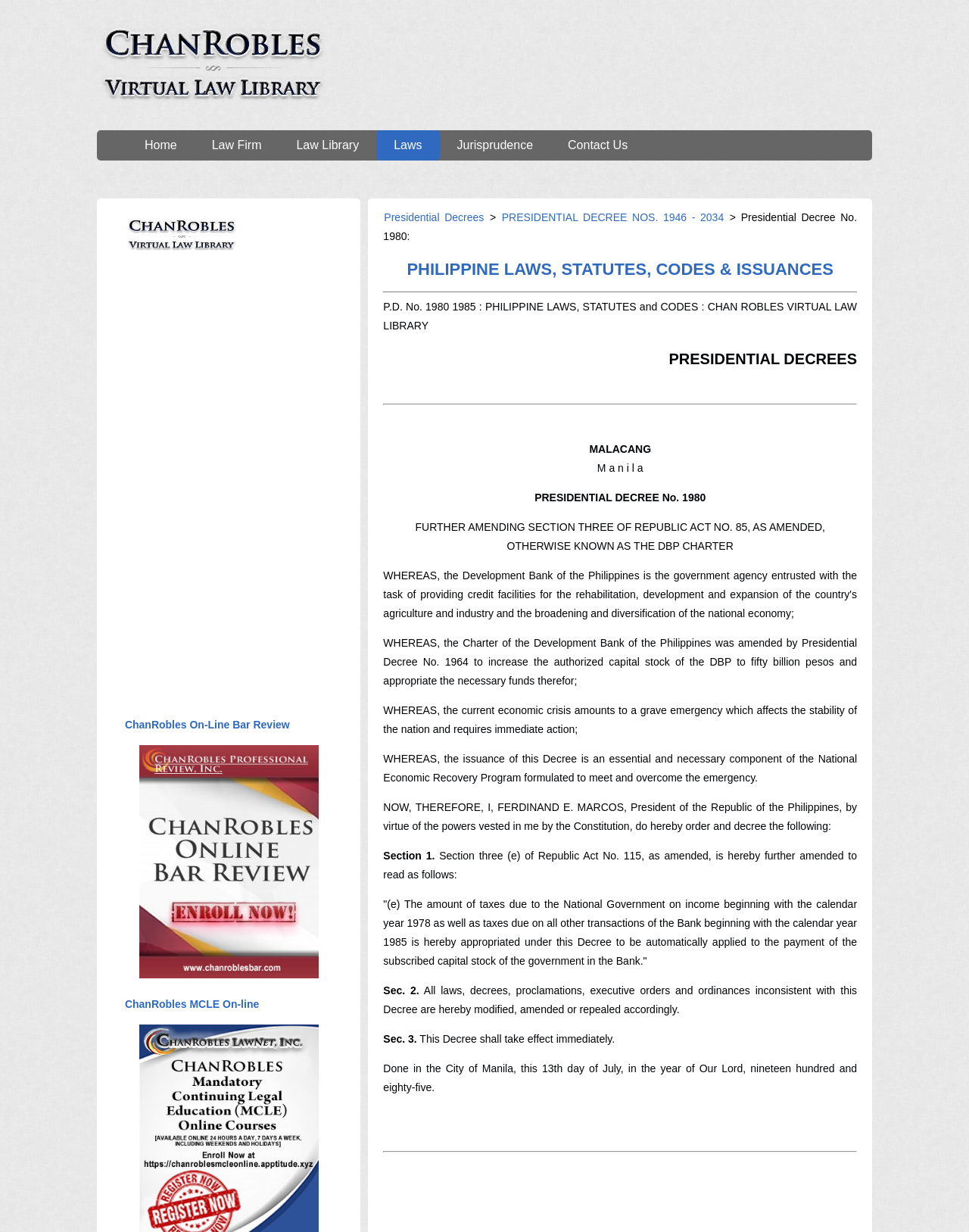Please locate the clickable area by providing the bounding box coordinates to follow this instruction: "Learn about Nicotine Pouch – A New Smokeless Alternative to Cigarettes".

None